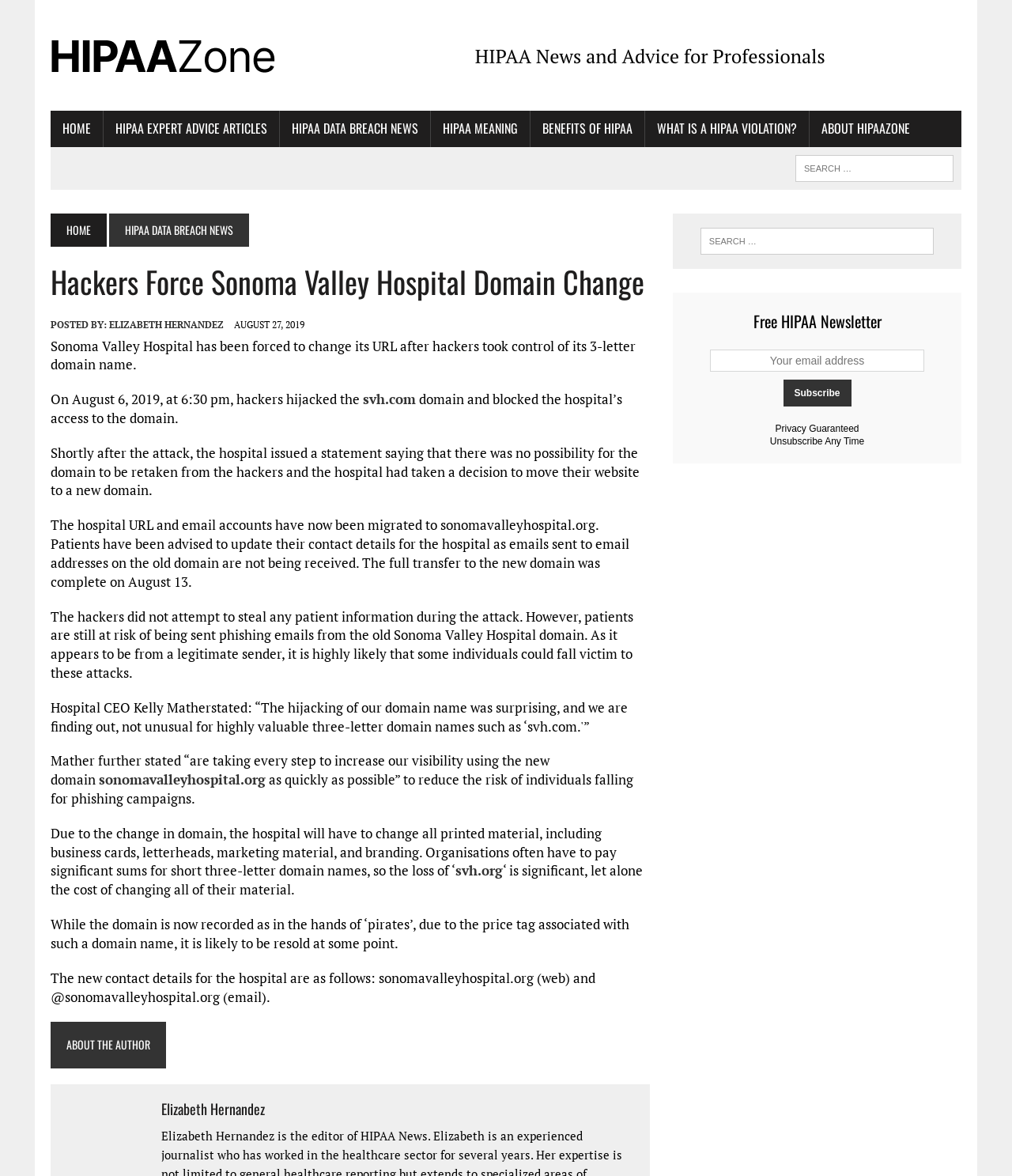What is the purpose of the search box on the webpage?
Provide a detailed and extensive answer to the question.

The search box is located at the top of the webpage and has a placeholder text 'SEARCH FOR:', suggesting that it is used to search for HIPAA-related information on the website.